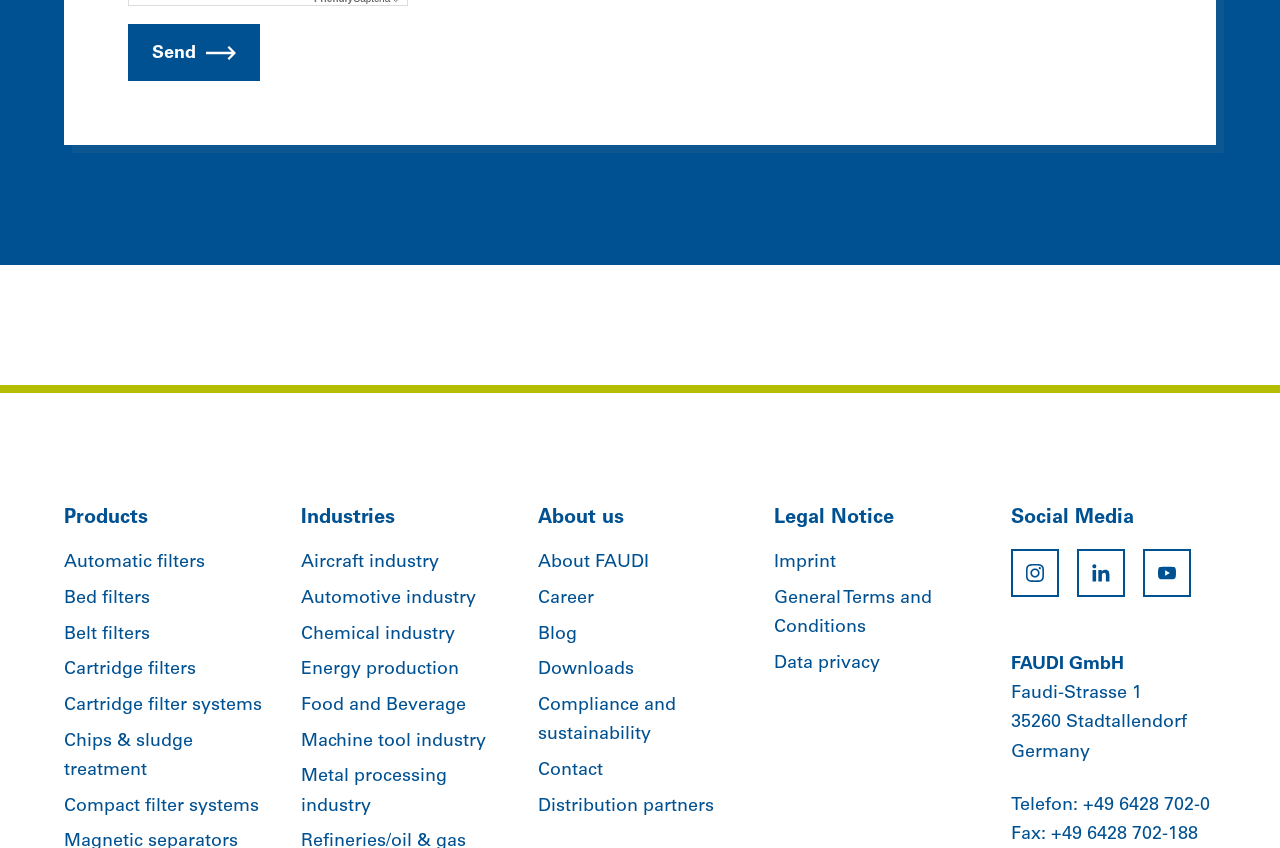Determine the bounding box coordinates (top-left x, top-left y, bottom-right x, bottom-right y) of the UI element described in the following text: Cartridge filter systems

[0.05, 0.822, 0.205, 0.843]